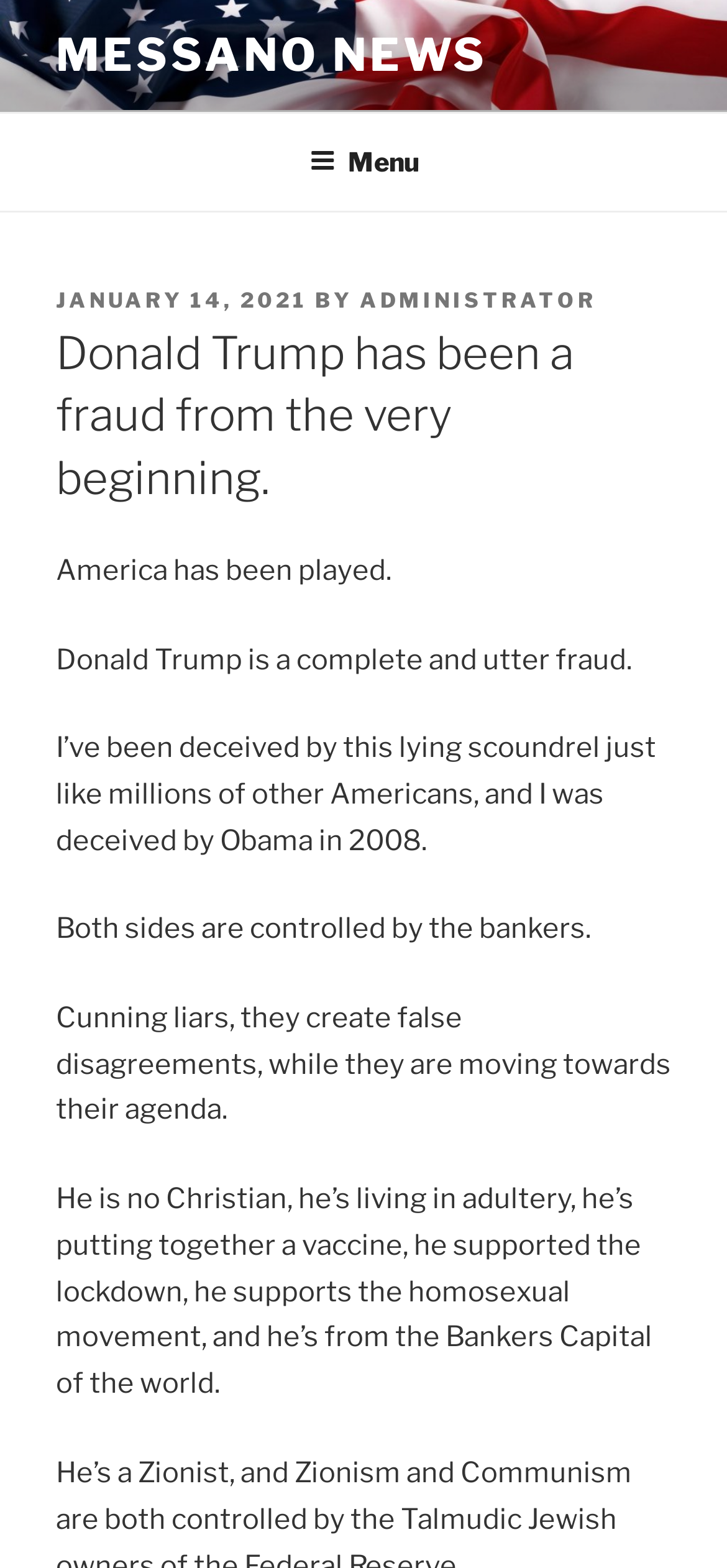Detail the features and information presented on the webpage.

The webpage appears to be a news article or opinion piece about Donald Trump, with a focus on criticizing his actions and character. At the top of the page, there is a link to "MESSANO NEWS" and a navigation menu labeled "Top Menu" that contains a button to expand or collapse the menu. 

Below the navigation menu, there is a header section that contains a series of elements, including a "POSTED ON" label, a link to the date "JANUARY 14, 2021", a "BY" label, and a link to the author "ADMINISTRATOR". 

The main content of the page is a series of paragraphs, each containing a static text element. The first paragraph is a heading that summarizes the article's title, "Donald Trump has been a fraud from the very beginning." The subsequent paragraphs contain a series of statements criticizing Donald Trump, including accusations of deception, lying, and supporting various agendas. 

There are no images on the page, and the layout is primarily composed of text elements. The text is organized in a vertical layout, with each paragraph building on the previous one to present a critical view of Donald Trump.